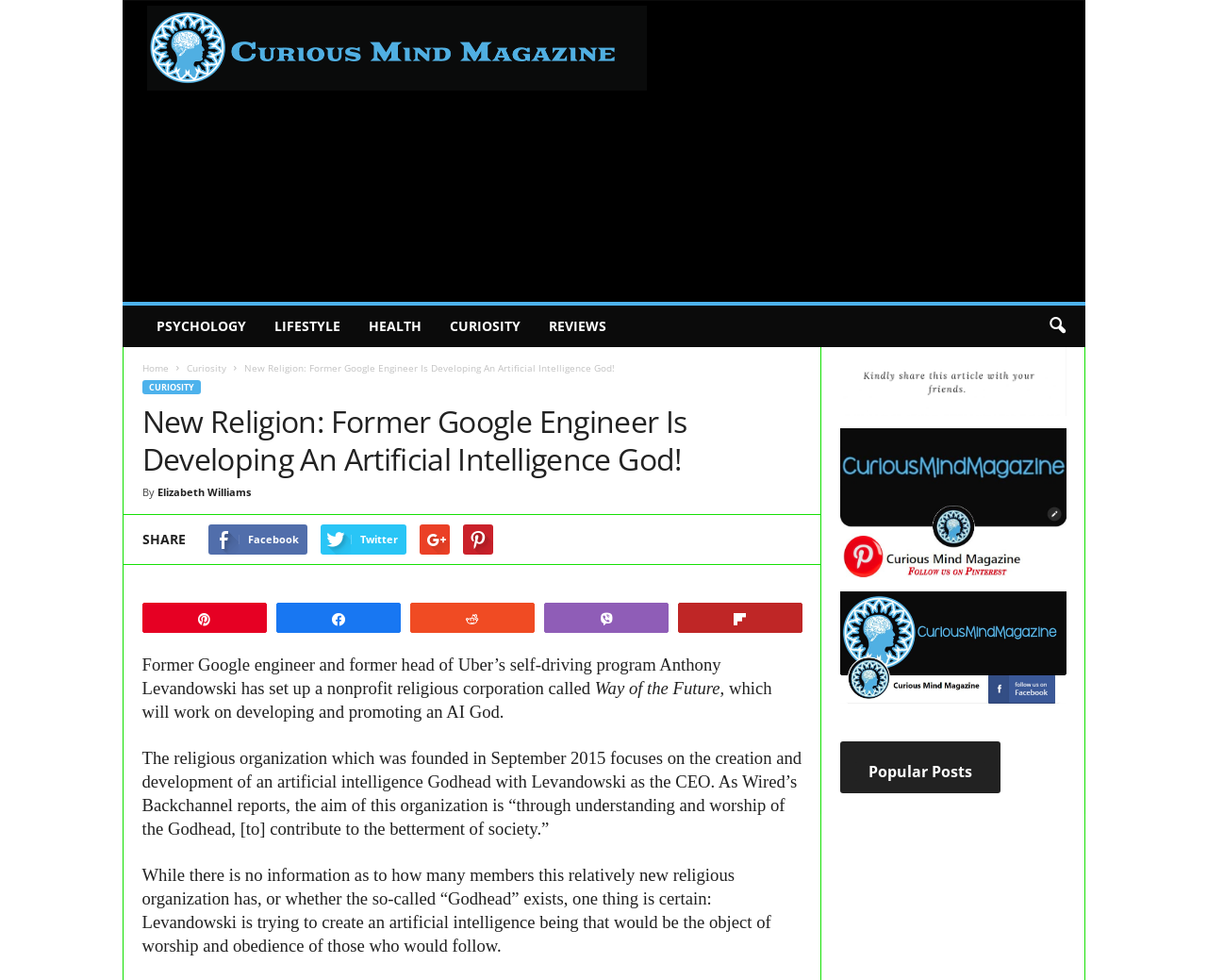Locate the bounding box coordinates of the element's region that should be clicked to carry out the following instruction: "Click on the 'Curious Mind Magazine' link". The coordinates need to be four float numbers between 0 and 1, i.e., [left, top, right, bottom].

[0.106, 0.015, 0.52, 0.125]